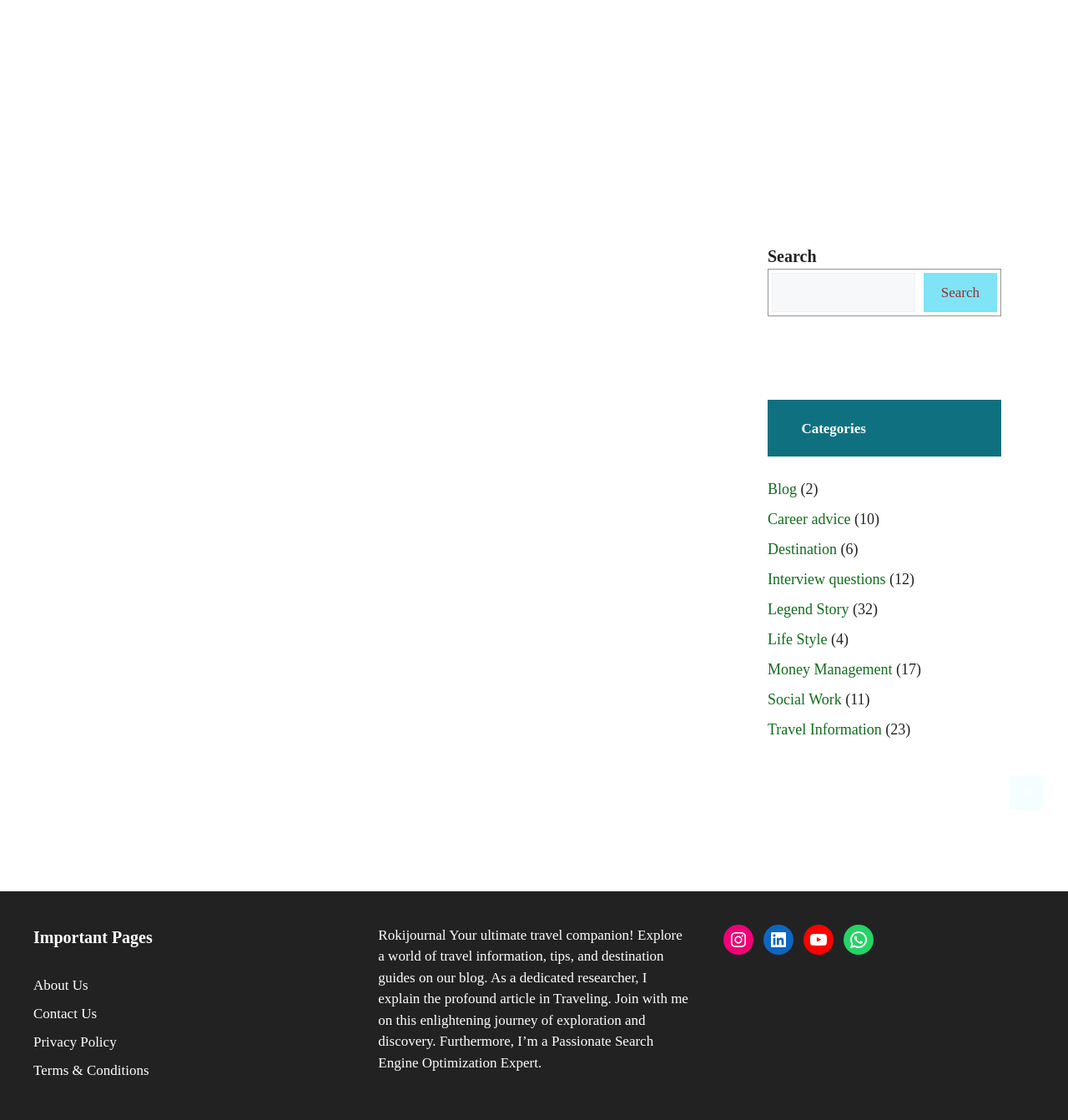How many social media links are provided?
From the screenshot, provide a brief answer in one word or phrase.

4